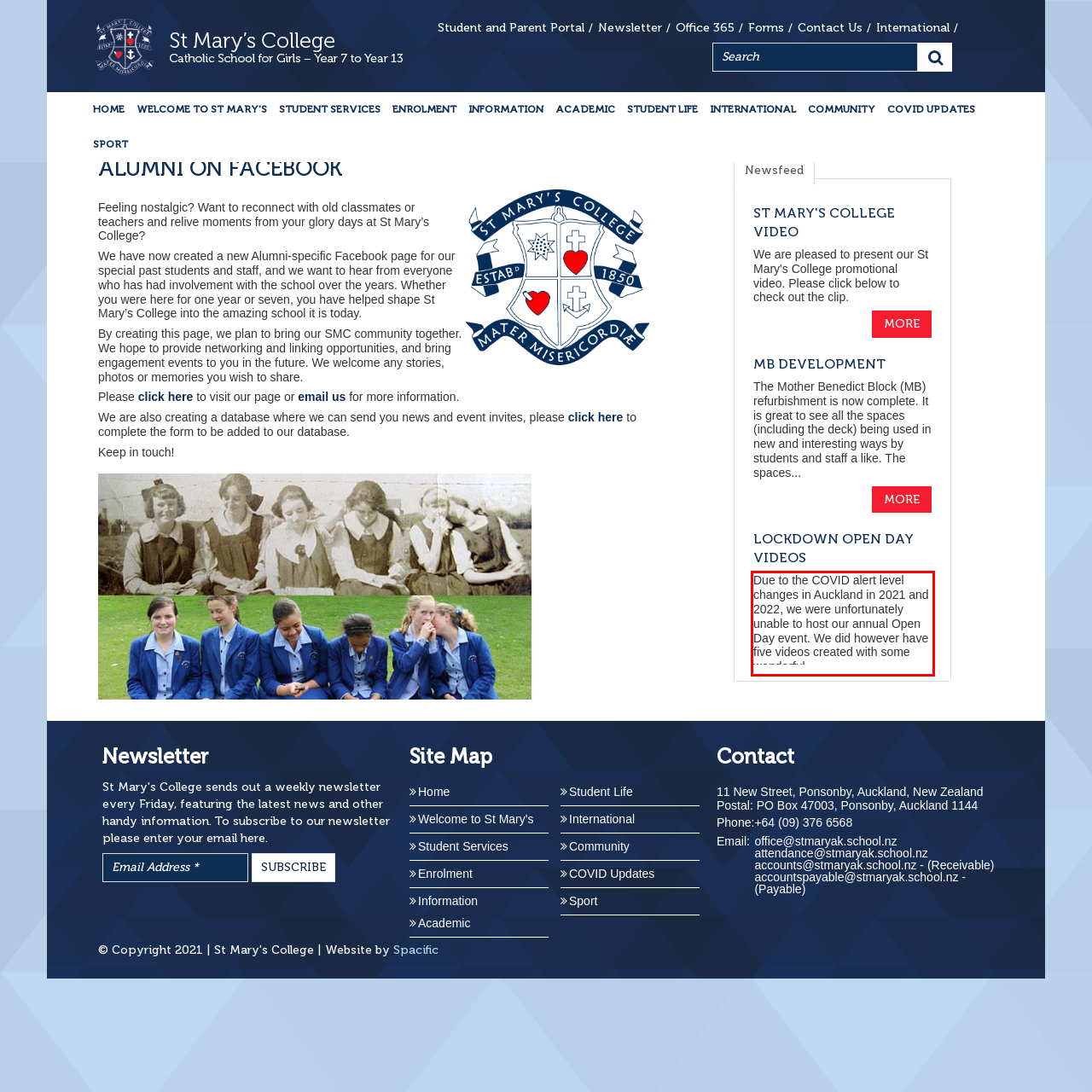With the provided screenshot of a webpage, locate the red bounding box and perform OCR to extract the text content inside it.

Due to the COVID alert level changes in Auckland in 2021 and 2022, we were unfortunately unable to host our annual Open Day event. We did however have five videos created with some wonderful...